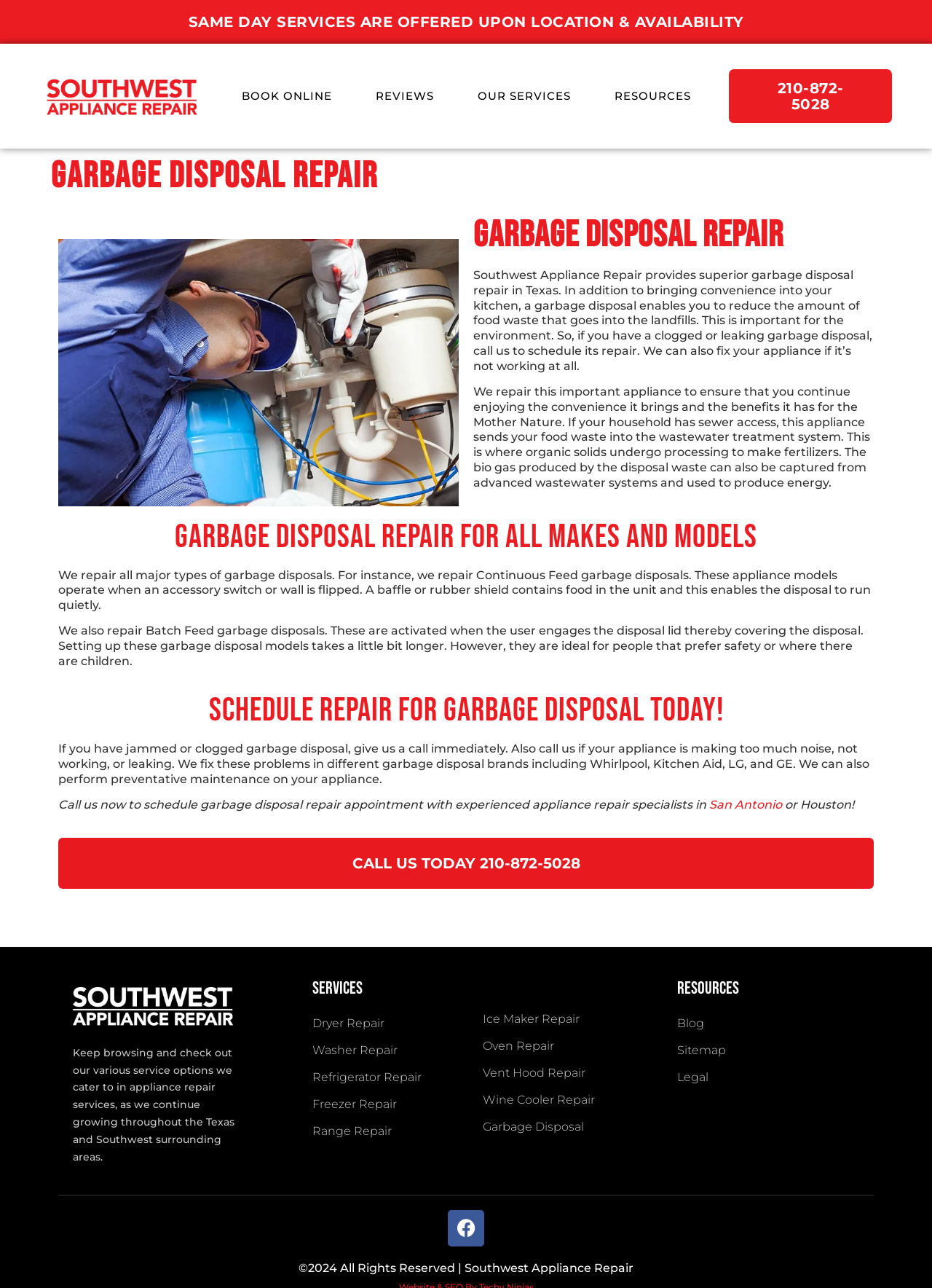Can you show the bounding box coordinates of the region to click on to complete the task described in the instruction: "Check out the SERVICES"?

[0.335, 0.761, 0.502, 0.774]